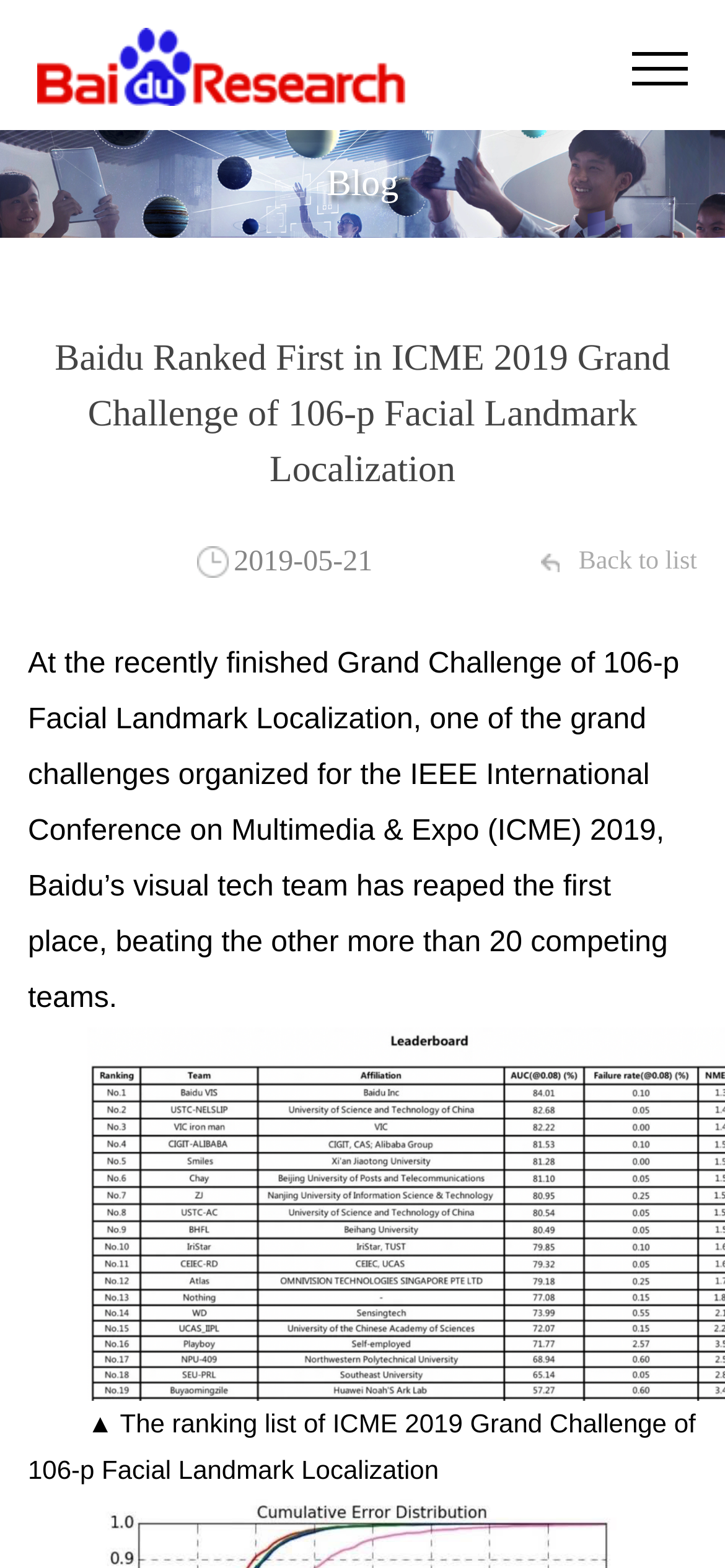Refer to the image and answer the question with as much detail as possible: When was the ICME 2019 Grand Challenge of 106-p Facial Landmark Localization held?

The date '2019-05-21' is mentioned on the webpage, which is likely the date when the ICME 2019 Grand Challenge of 106-p Facial Landmark Localization was held.